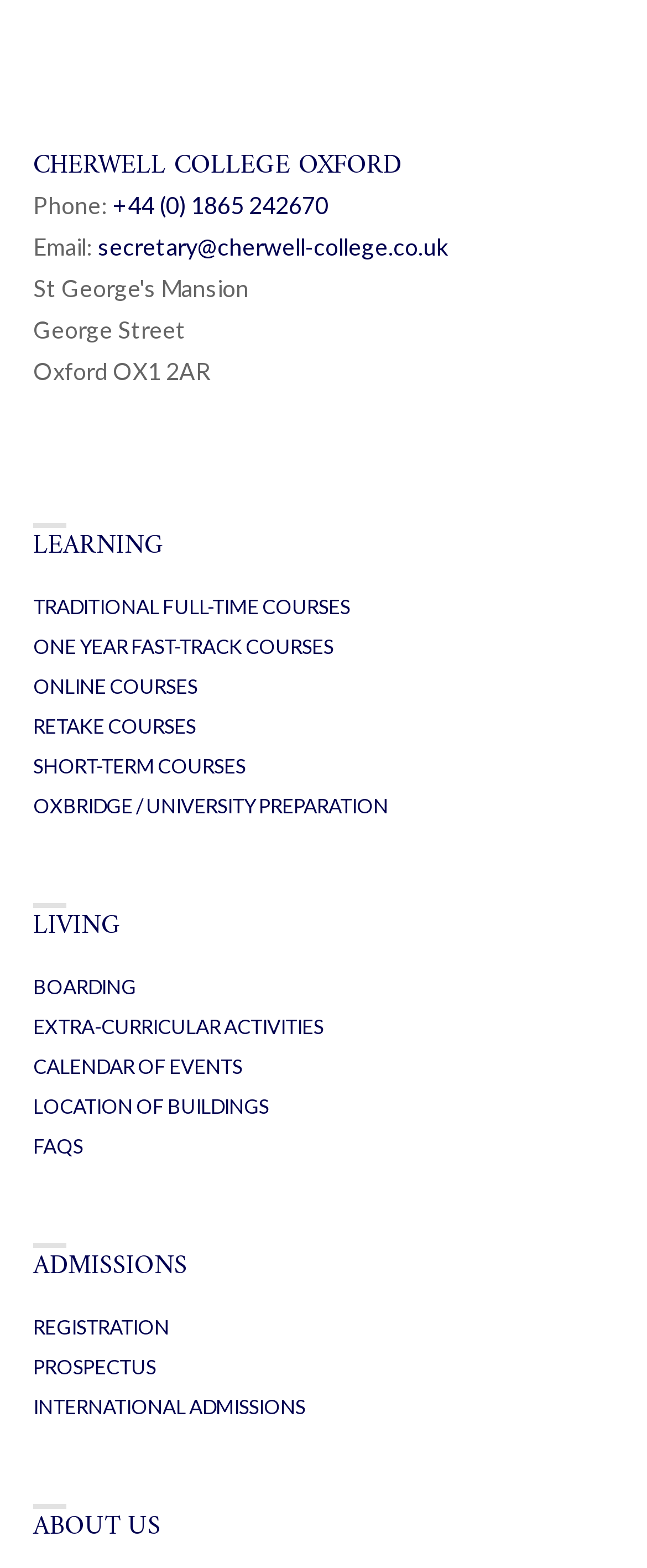Given the element description, predict the bounding box coordinates in the format (top-left x, top-left y, bottom-right x, bottom-right y). Make sure all values are between 0 and 1. Here is the element description: Learning

[0.051, 0.333, 0.254, 0.363]